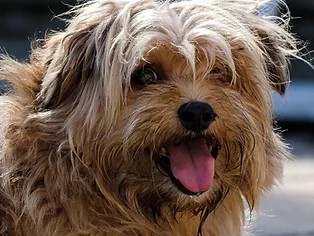Provide a comprehensive description of the image.

The image captures a close-up of a small terrier-type dog, affectionately known as Lordy. With a scruffy mane of light-colored fur and an expressive face, Lordy exhibits a joyful demeanor, showcasing his tongue as he pants happily. This heartwarming photo reflects his vibrant personality, embodying the bond he has formed with his new family. Despite being blind in one eye, Lordy navigates his environment with confidence, relying on his keen sense of smell. His journey from foster care to finding a forever home is one of resilience and love, marked by regular updates on his well-being, including a recent eye operation that adds a layer of care to his story. Lordy’s tale is a testament to his bravery and the affection he inspires in those around him.